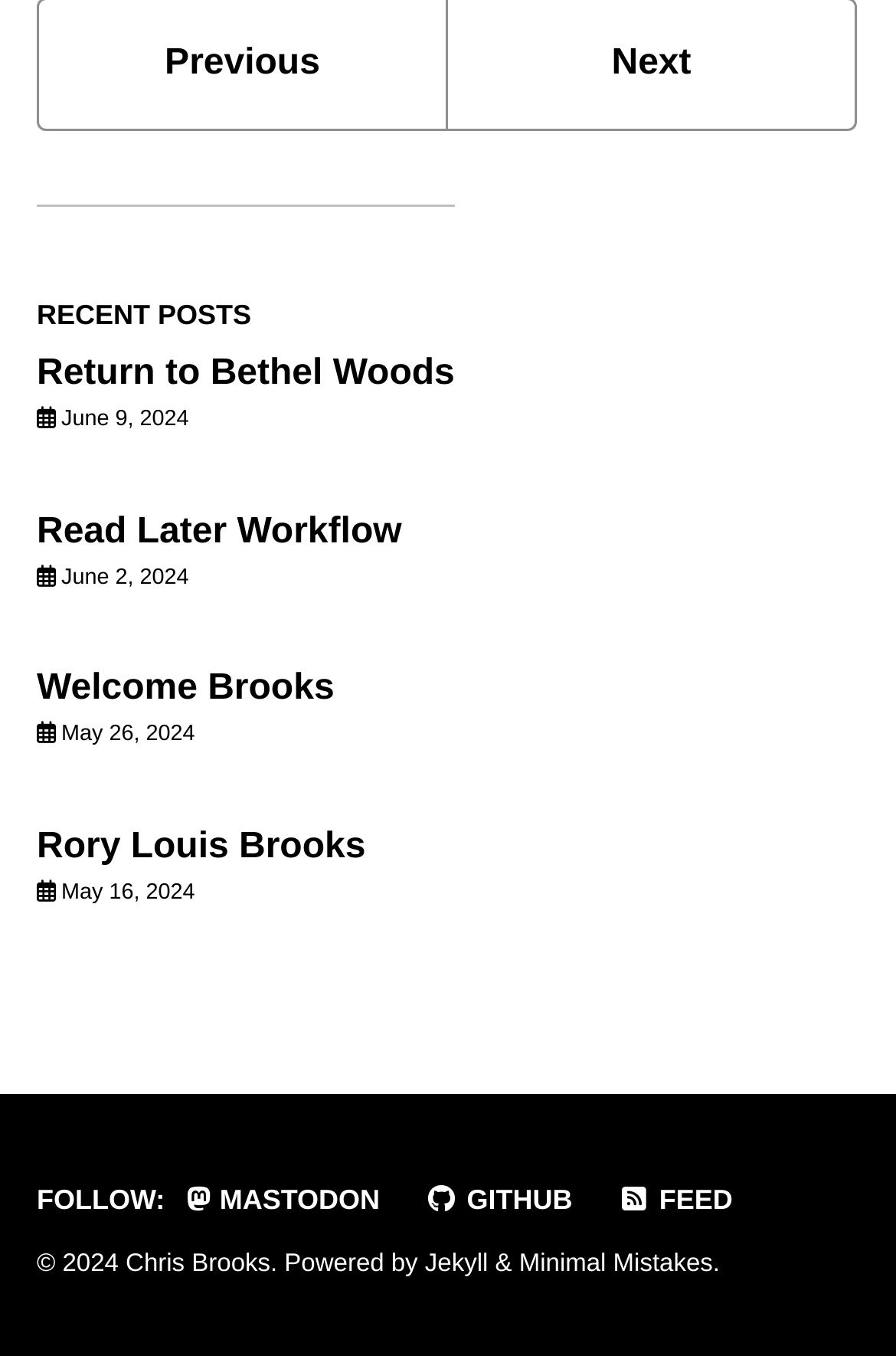Please find the bounding box coordinates in the format (top-left x, top-left y, bottom-right x, bottom-right y) for the given element description. Ensure the coordinates are floating point numbers between 0 and 1. Description: Read Later Workflow

[0.041, 0.378, 0.448, 0.406]